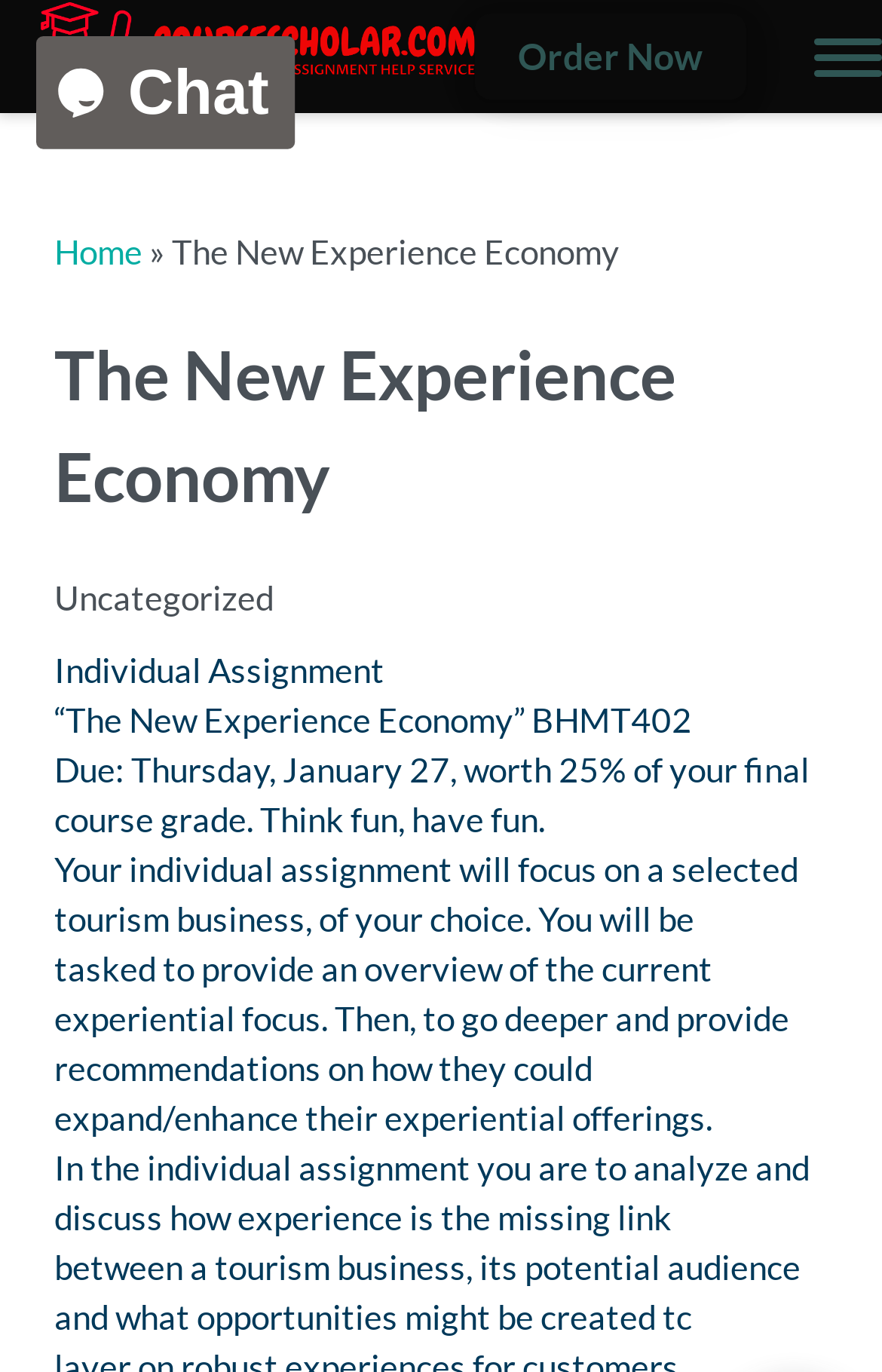From the element description Order Now, predict the bounding box coordinates of the UI element. The coordinates must be specified in the format (top-left x, top-left y, bottom-right x, bottom-right y) and should be within the 0 to 1 range.

[0.538, 0.01, 0.846, 0.073]